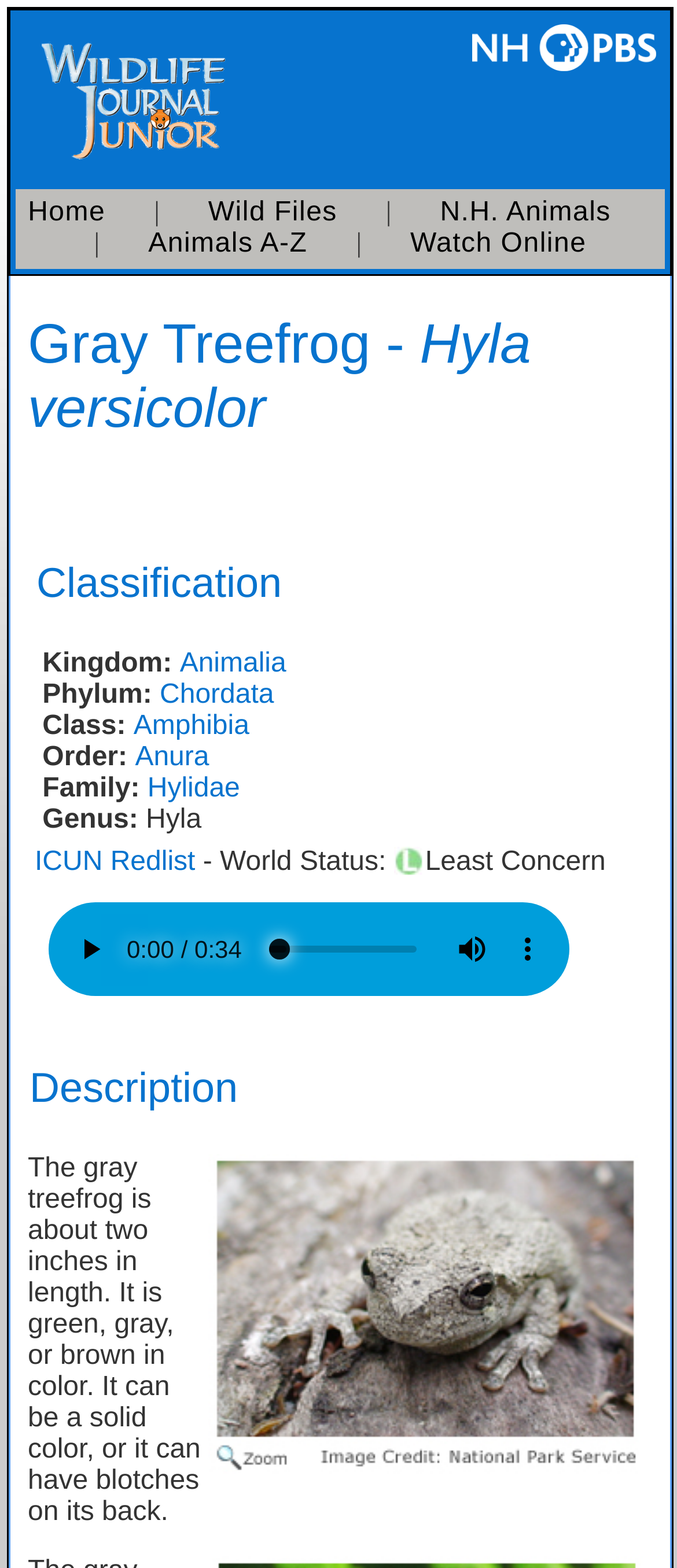Please identify the bounding box coordinates of the clickable area that will allow you to execute the instruction: "Click the 'Watch Online' link".

[0.606, 0.146, 0.866, 0.165]